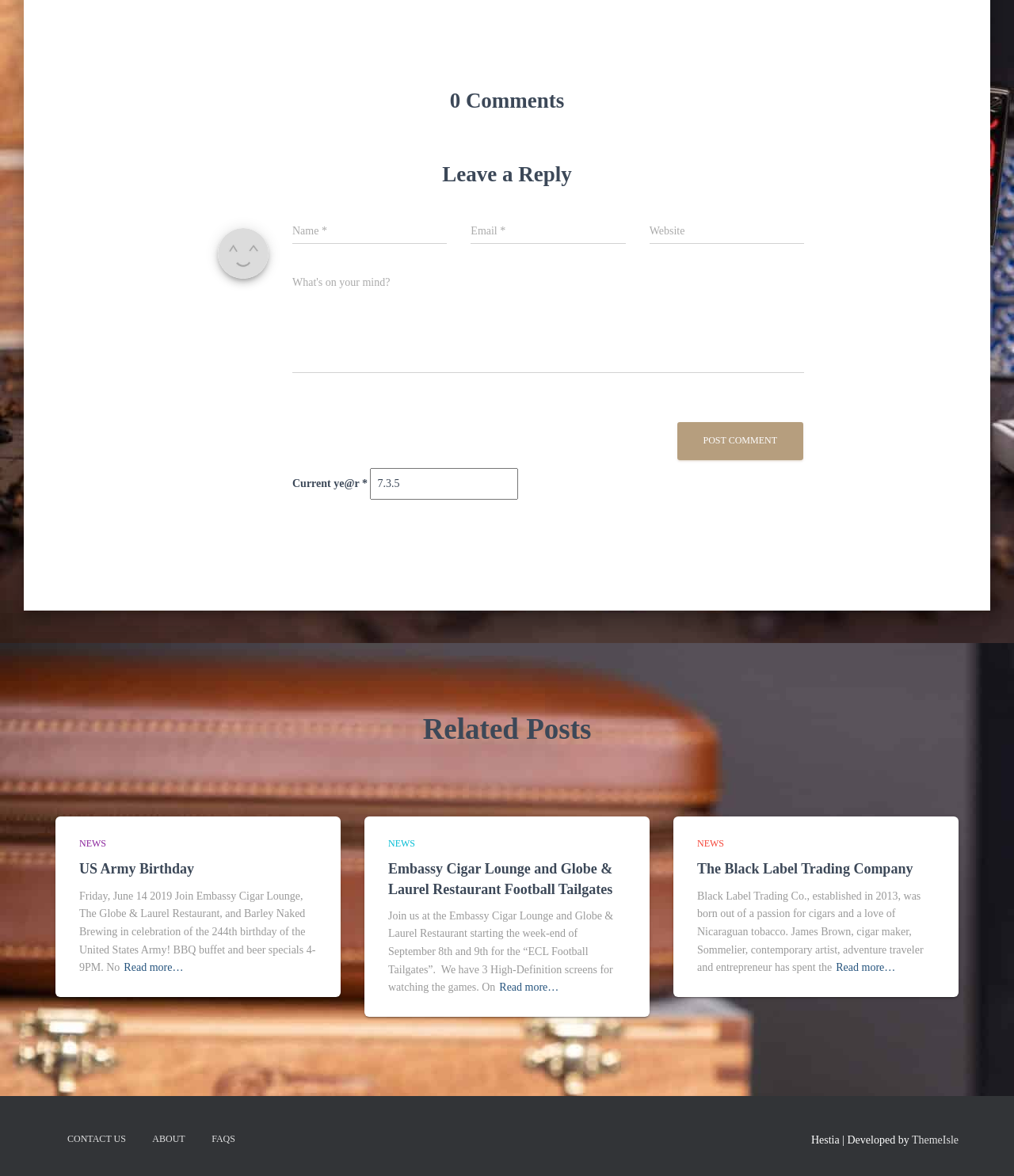Please find the bounding box coordinates for the clickable element needed to perform this instruction: "Post a comment".

[0.668, 0.359, 0.792, 0.391]